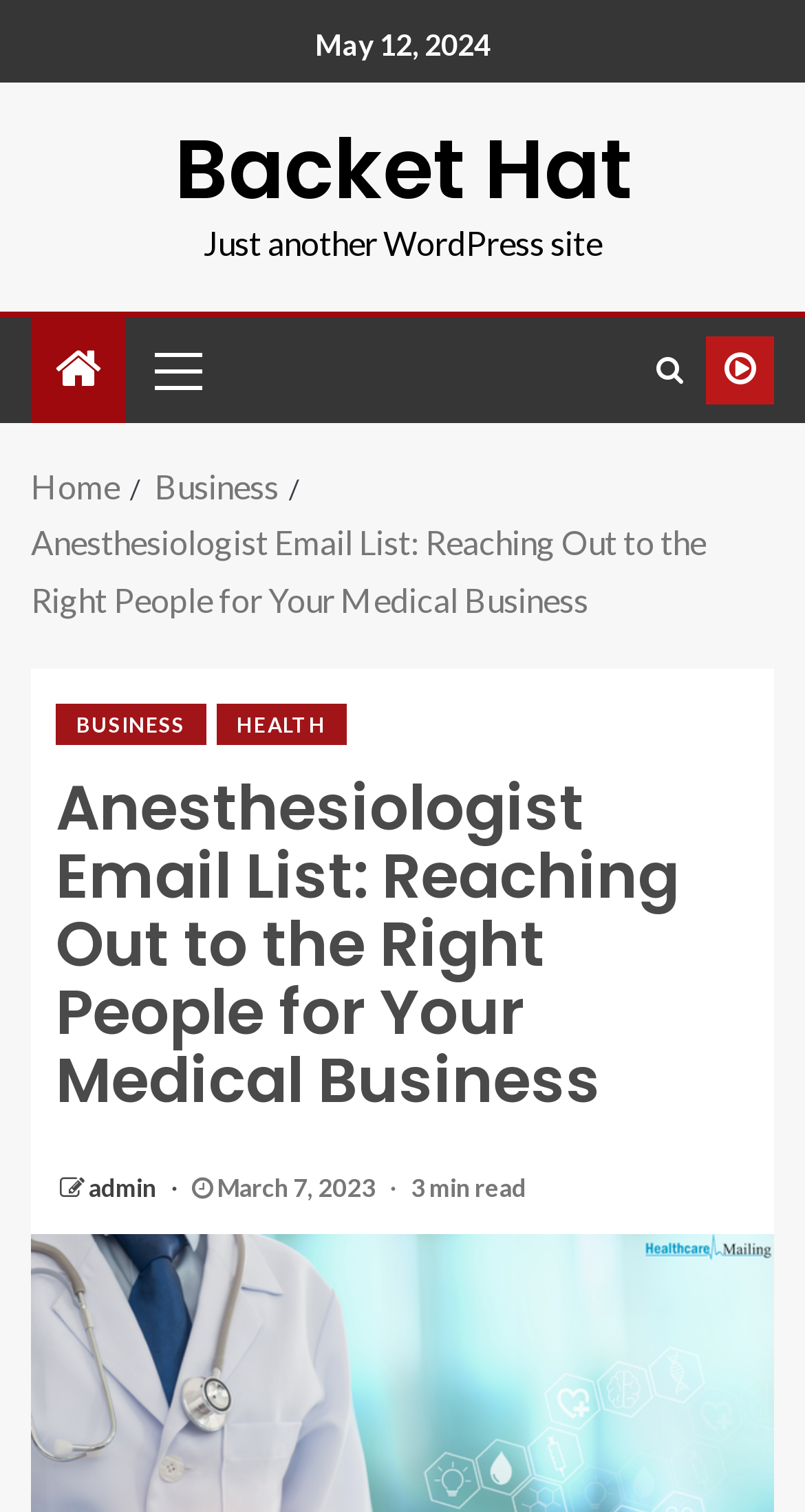Please look at the image and answer the question with a detailed explanation: How many breadcrumbs are there?

I examined the breadcrumb section, which is represented by the element with the description 'Breadcrumbs'. Within this section, I found three links with descriptions 'Home', 'Business', and 'Anesthesiologist Email List: Reaching Out to the Right People for Your Medical Business'. These links are likely to be breadcrumbs, and there are three of them.